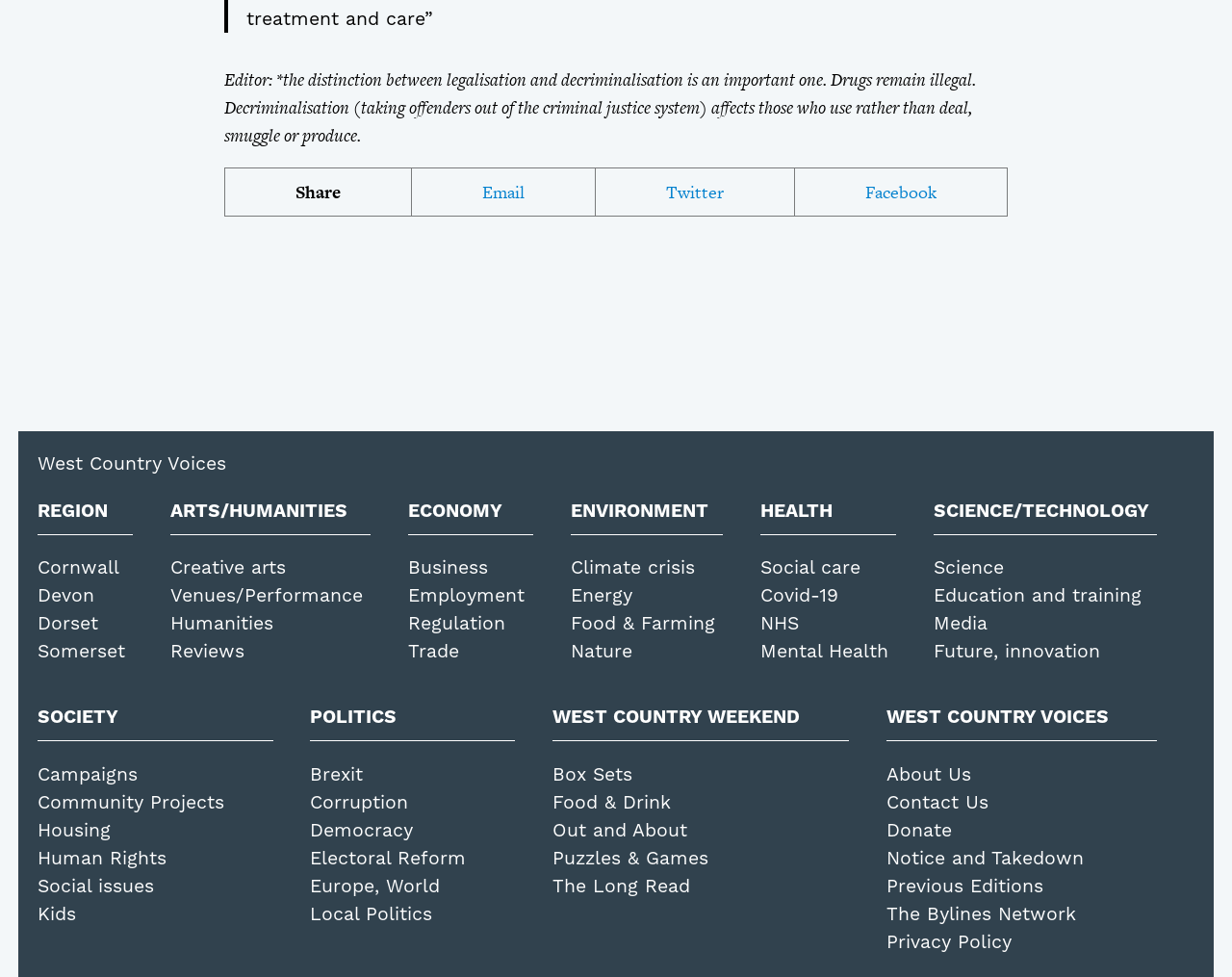Locate the bounding box coordinates of the element to click to perform the following action: 'Visit 'Vegas Web Design''. The coordinates should be given as four float values between 0 and 1, in the form of [left, top, right, bottom].

None